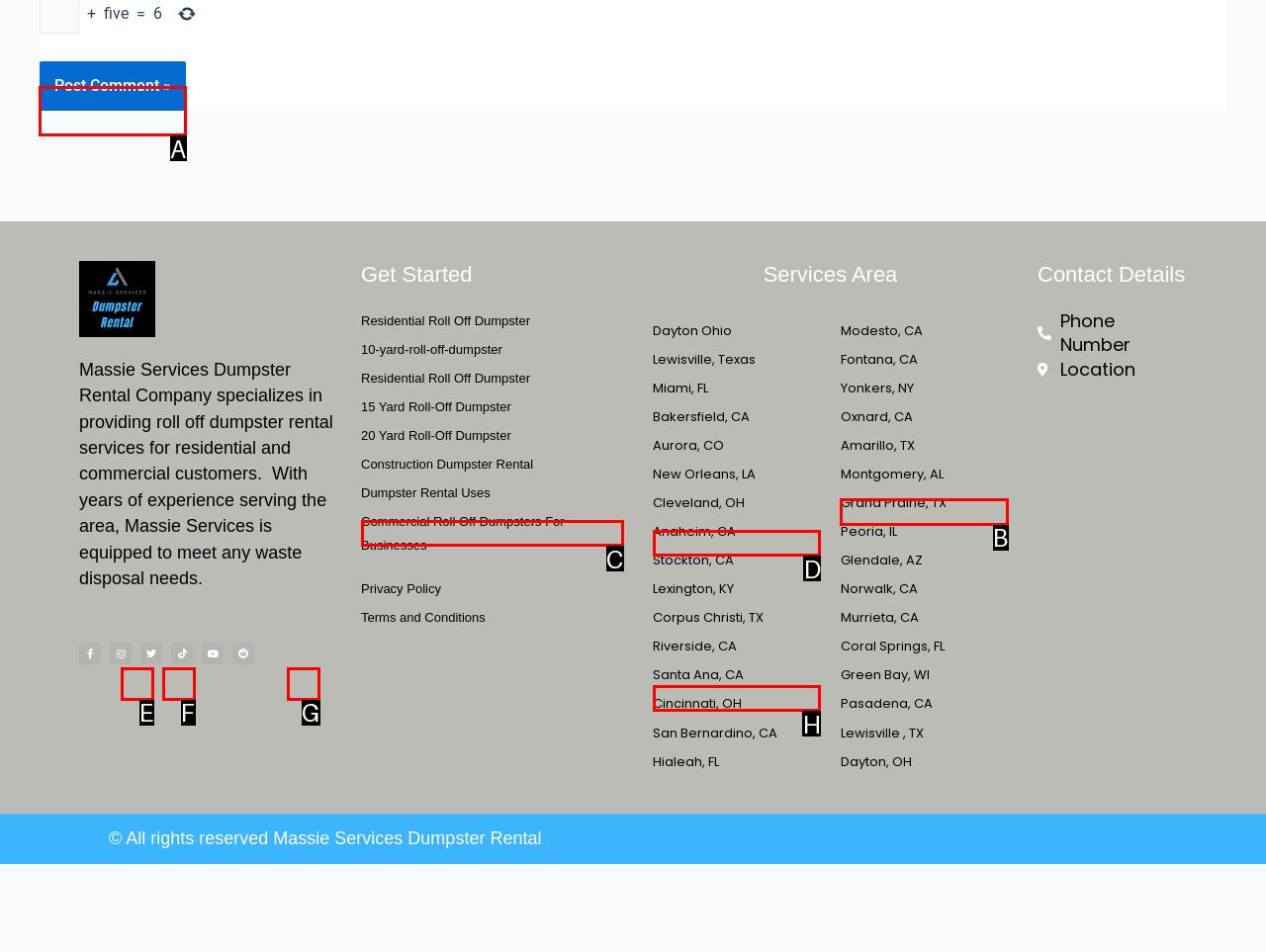Tell me which element should be clicked to achieve the following objective: Click the 'Post Comment »' button
Reply with the letter of the correct option from the displayed choices.

A